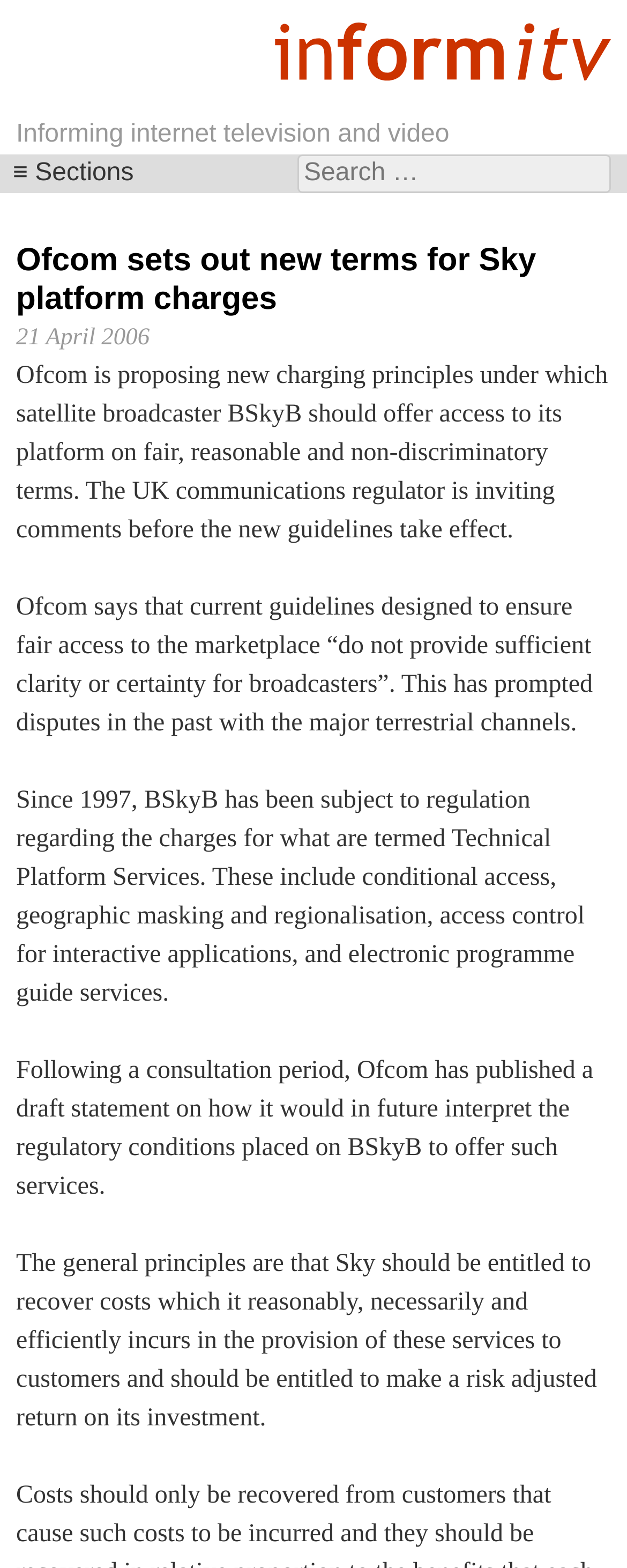Please answer the following question using a single word or phrase: 
What is the name of the website?

informitv